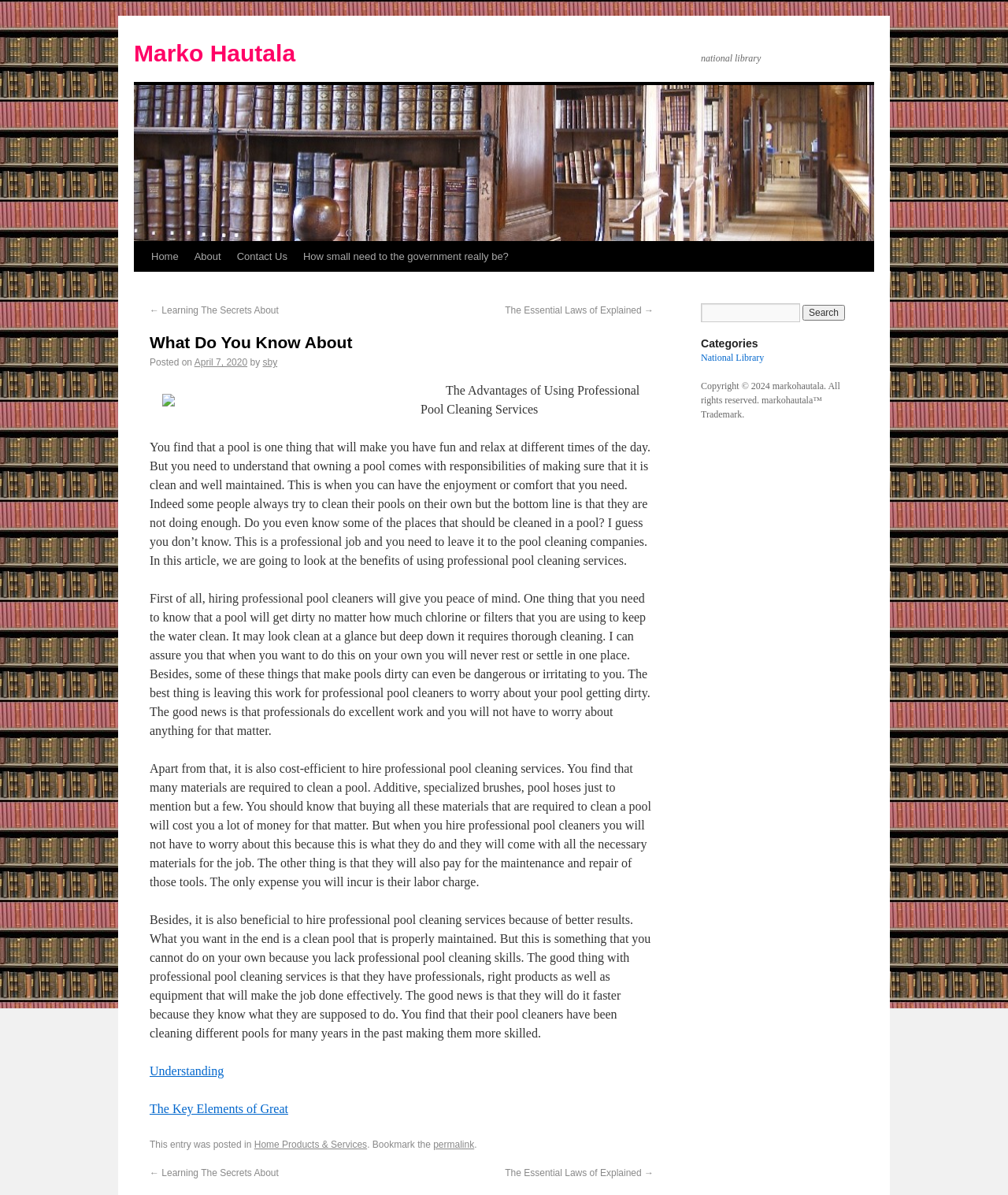Reply to the question with a single word or phrase:
What is the topic of the article?

Pool cleaning services